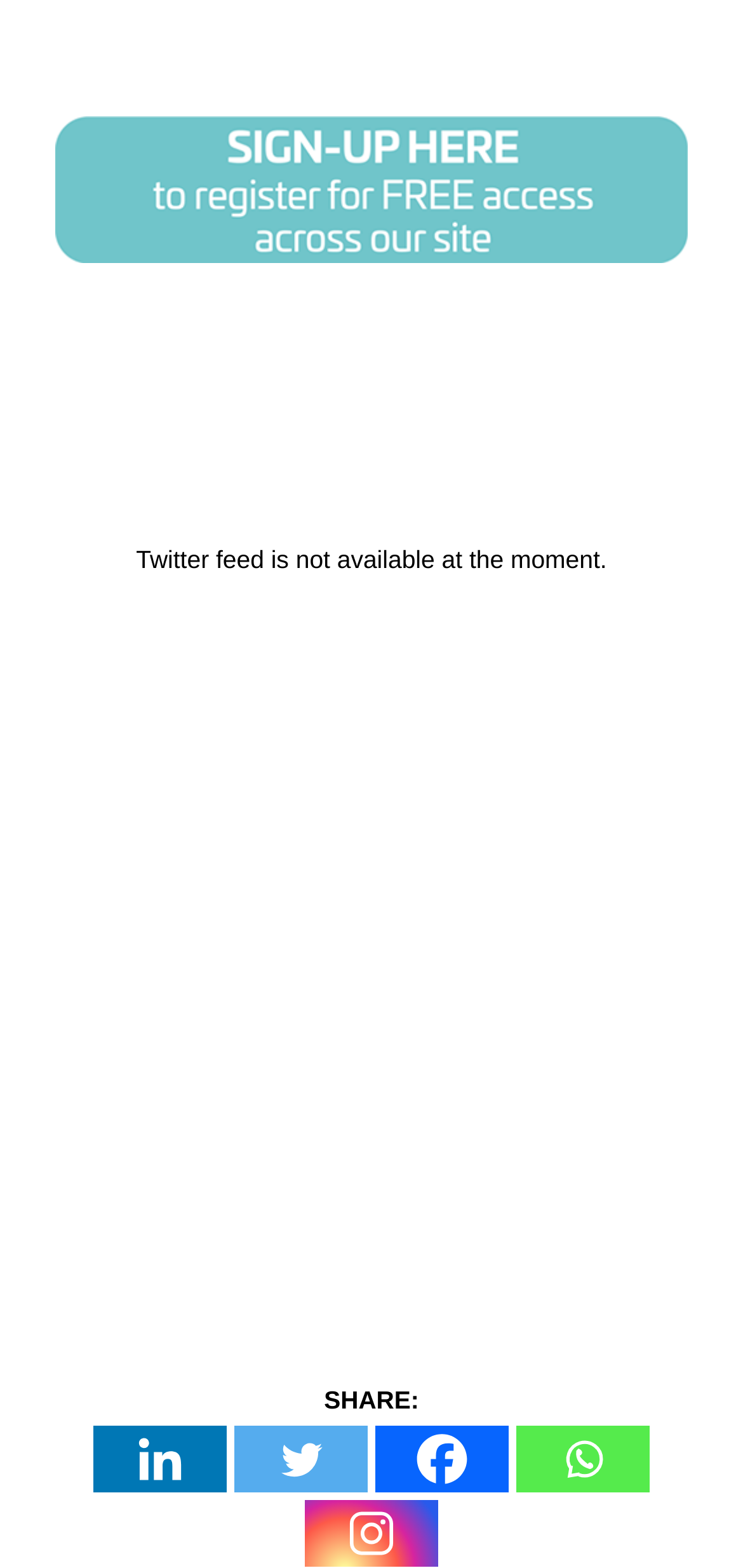Ascertain the bounding box coordinates for the UI element detailed here: "aria-label="Whatsapp" title="Whatsapp"". The coordinates should be provided as [left, top, right, bottom] with each value being a float between 0 and 1.

[0.695, 0.909, 0.874, 0.952]